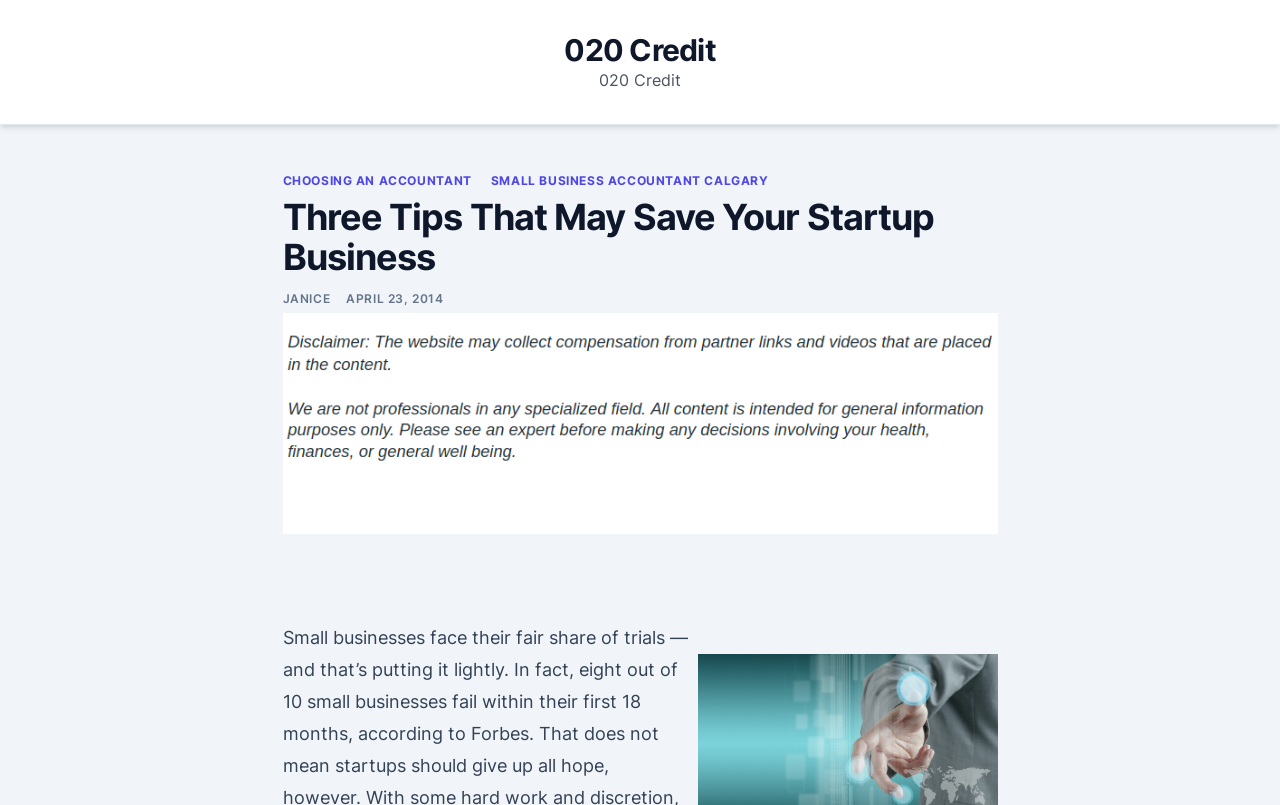Reply to the question with a single word or phrase:
What is the company mentioned in the article?

020 Credit